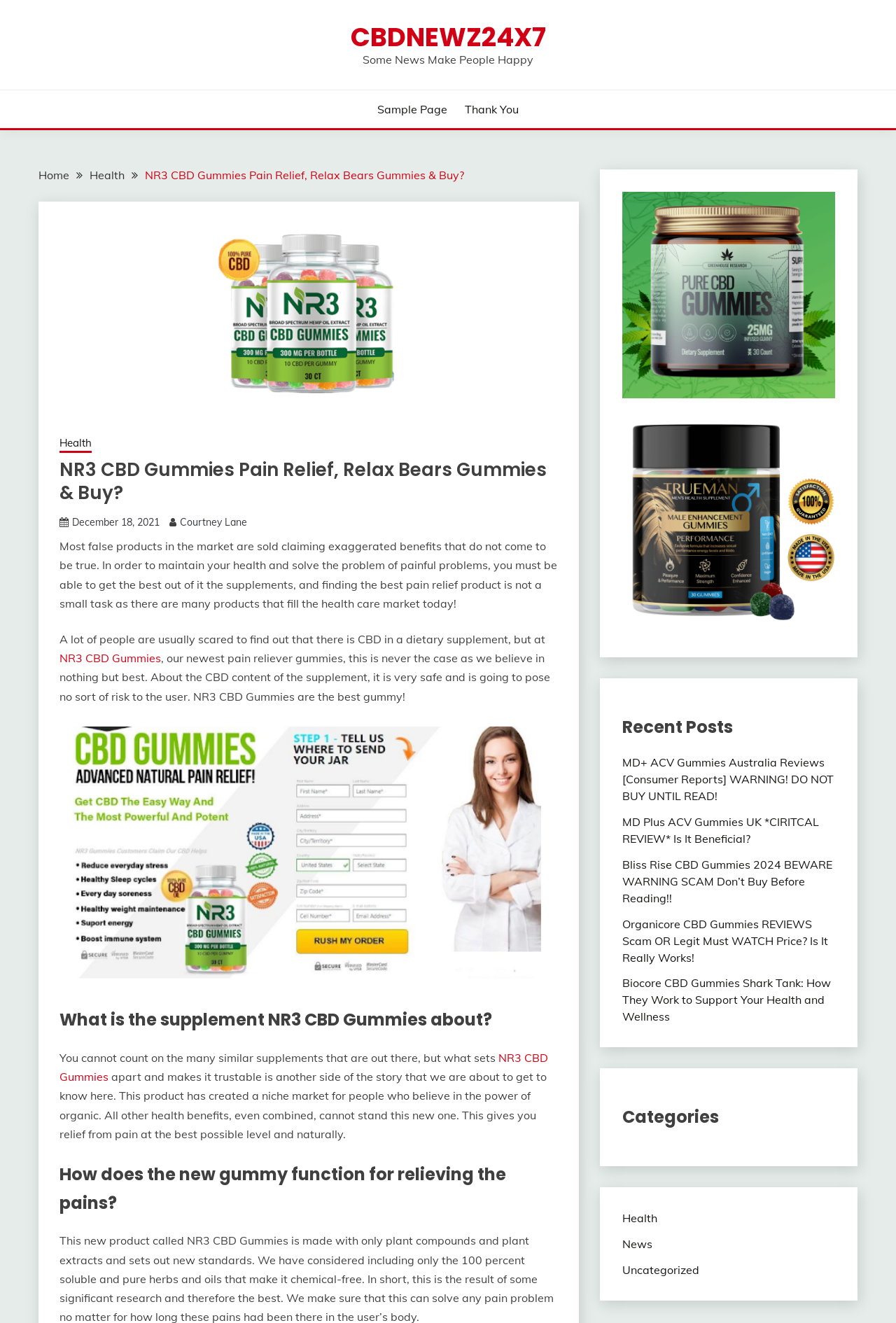Please answer the following question using a single word or phrase: 
What is the purpose of the NR3 CBD Gummies?

Pain relief